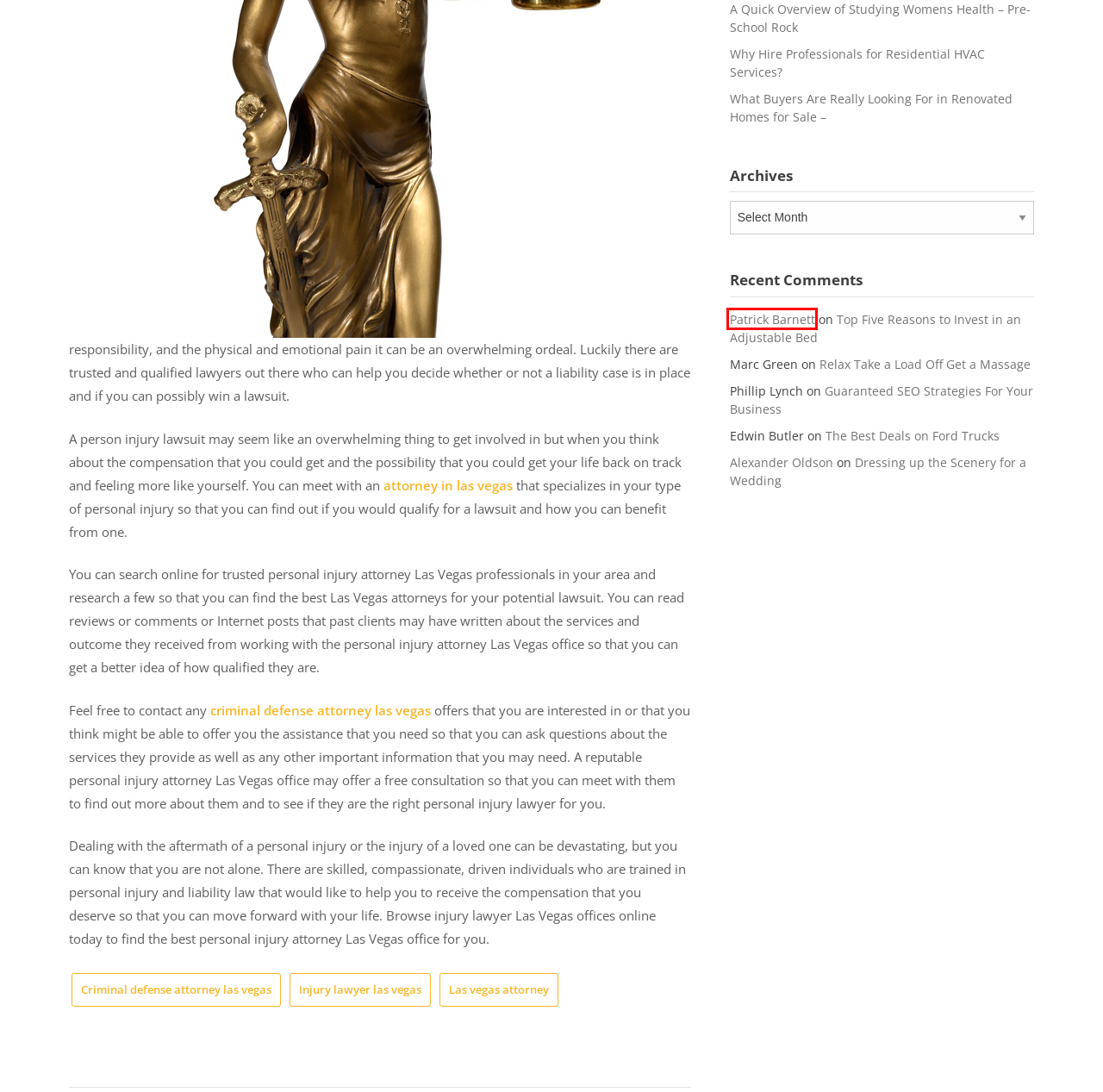A screenshot of a webpage is provided, featuring a red bounding box around a specific UI element. Identify the webpage description that most accurately reflects the new webpage after interacting with the selected element. Here are the candidates:
A. Top Five Reasons to Invest in an Adjustable Bed - News Help
B. Relax Take a Load Off Get a Massage - News Help
C. What Buyers Are Really Looking For in Renovated Homes for Sale - News Help
D. The Best Deals on Ford Trucks - News Help
E. Injury lawyer las vegas Archives - News Help
F. Guaranteed SEO Strategies For Your Business - News Help
G. Las vegas attorney Archives - News Help
H. Mobile Forensics: Overview of Digital Forensic, Computer Forensics Vs Mobile Forensics and Tools

H